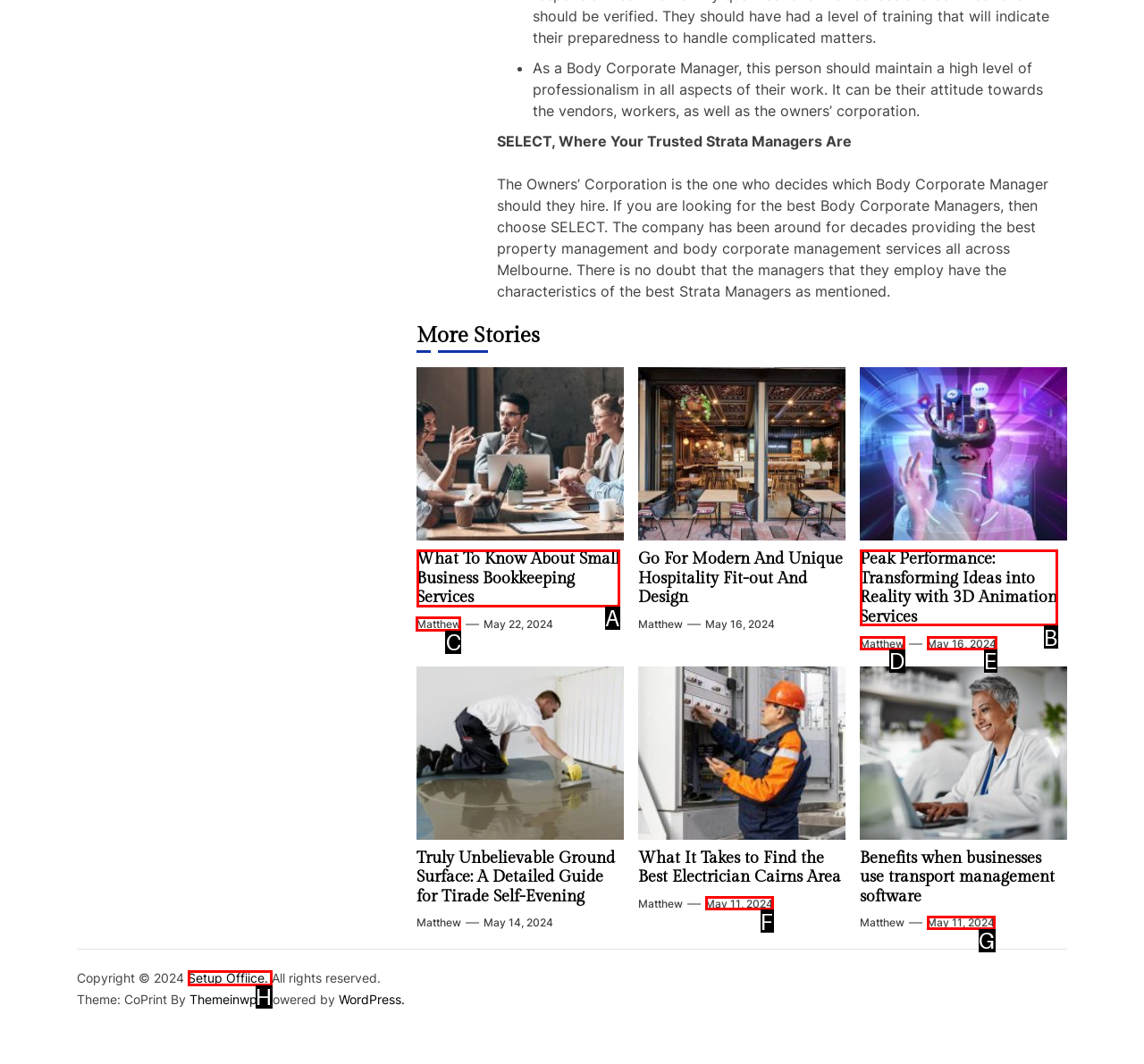Select the letter of the UI element that matches this task: Check the article by Matthew on May 22, 2024
Provide the answer as the letter of the correct choice.

C